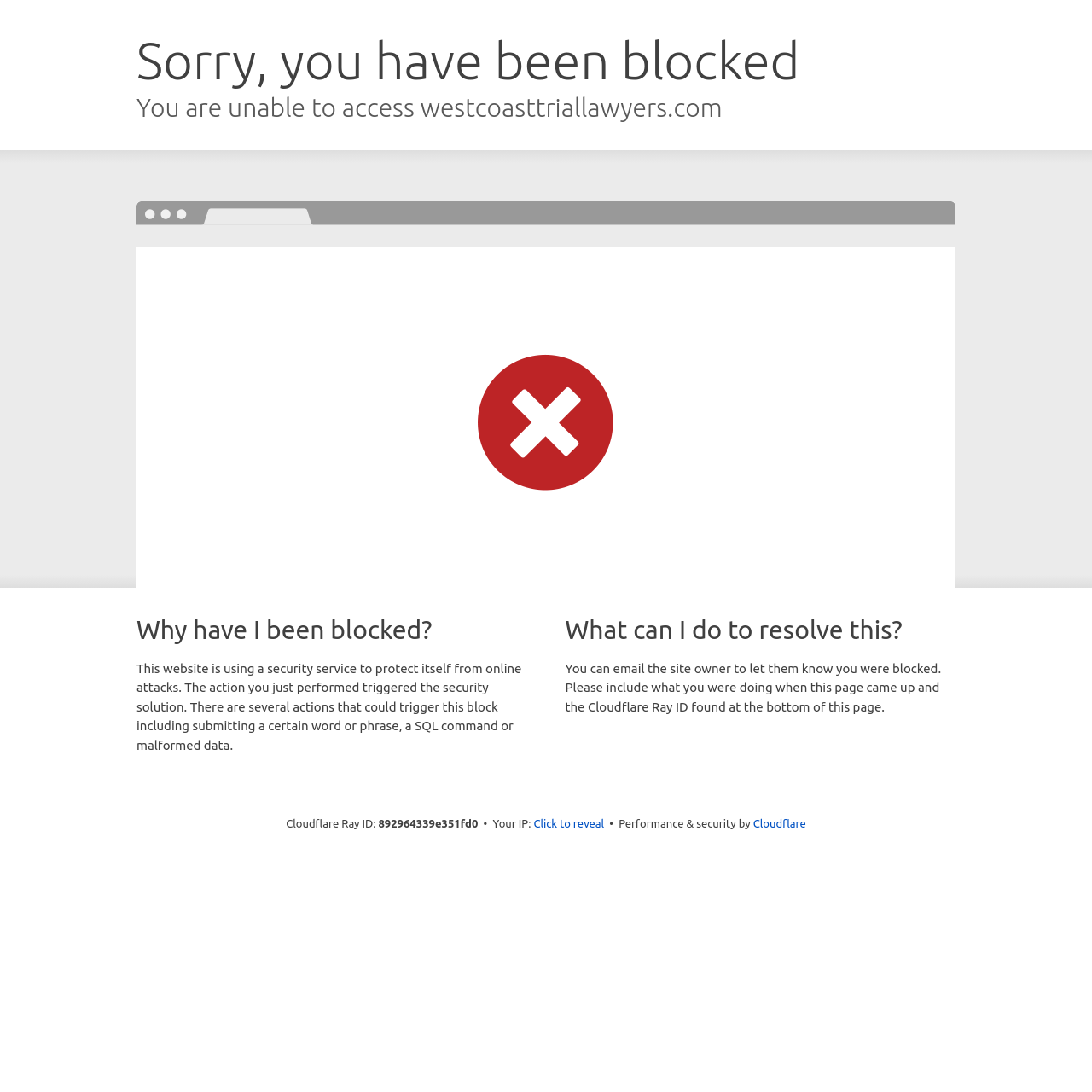Summarize the contents and layout of the webpage in detail.

The webpage is a Cloudflare error page, indicating that the user's access to a website has been blocked. At the top of the page, there are two headings: "Sorry, you have been blocked" and "You are unable to access westcoasttriallawyers.com". 

Below these headings, there is a section with a heading "Why have I been blocked?" followed by a paragraph of text explaining that the user's action triggered the security solution, which is protecting the website from online attacks. 

To the right of this section, there is another section with a heading "What can I do to resolve this?" followed by a paragraph of text suggesting that the user can email the site owner to resolve the issue. 

At the bottom of the page, there is a section with information about the Cloudflare Ray ID, including the ID number "892964339e351fd0". Next to this information, there is a button labeled "Click to reveal" that likely reveals the user's IP address. 

Finally, at the very bottom of the page, there is a line of text indicating that the website's performance and security are provided by Cloudflare, with a link to the Cloudflare website.